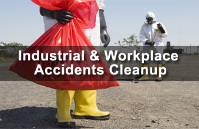What is being safely contained in the red bag?
Provide a concise answer using a single word or phrase based on the image.

Hazardous waste or debris